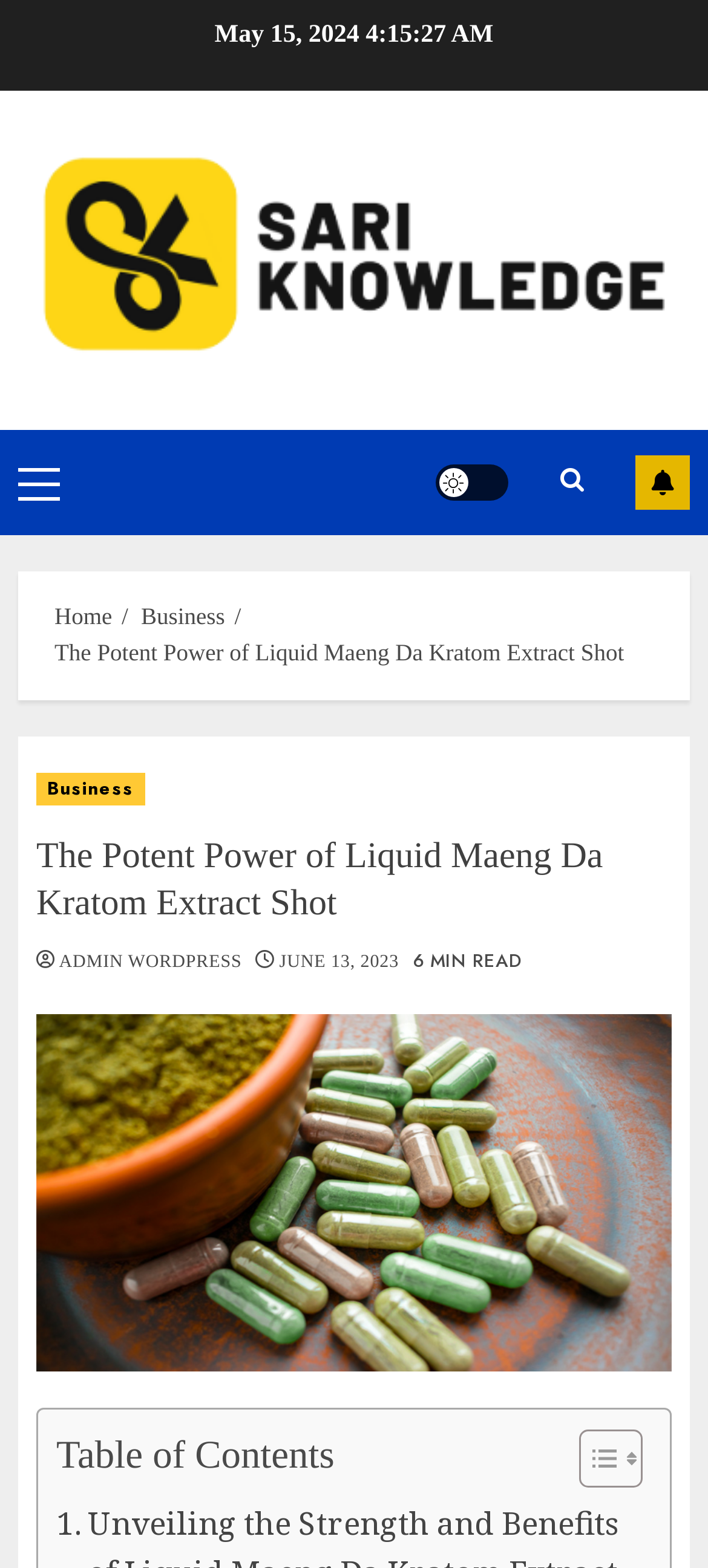Identify the bounding box coordinates of the region I need to click to complete this instruction: "Click the logo".

[0.045, 0.093, 0.955, 0.239]